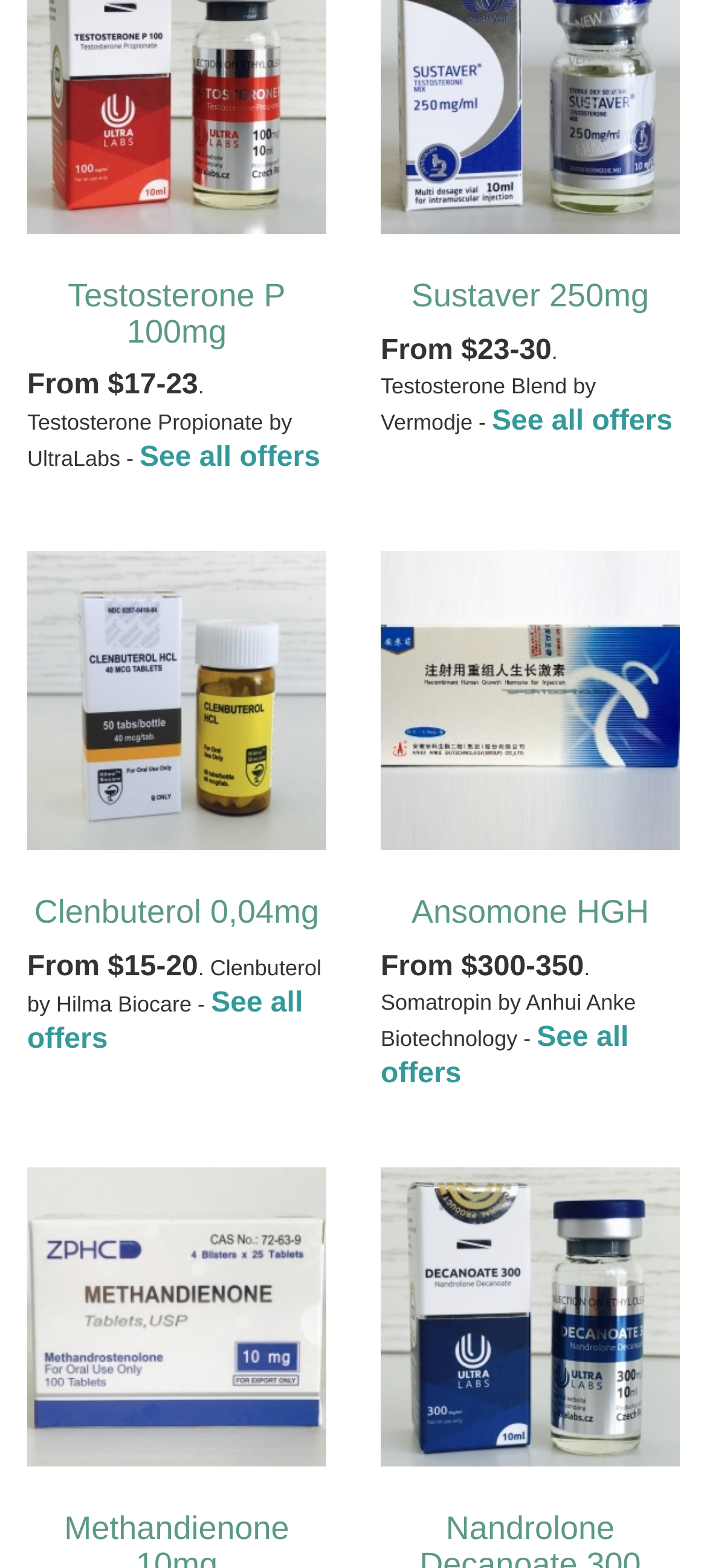Determine the bounding box coordinates for the region that must be clicked to execute the following instruction: "Explore Somatropin by Anhui Anke Biotechnology".

[0.538, 0.351, 0.962, 0.542]